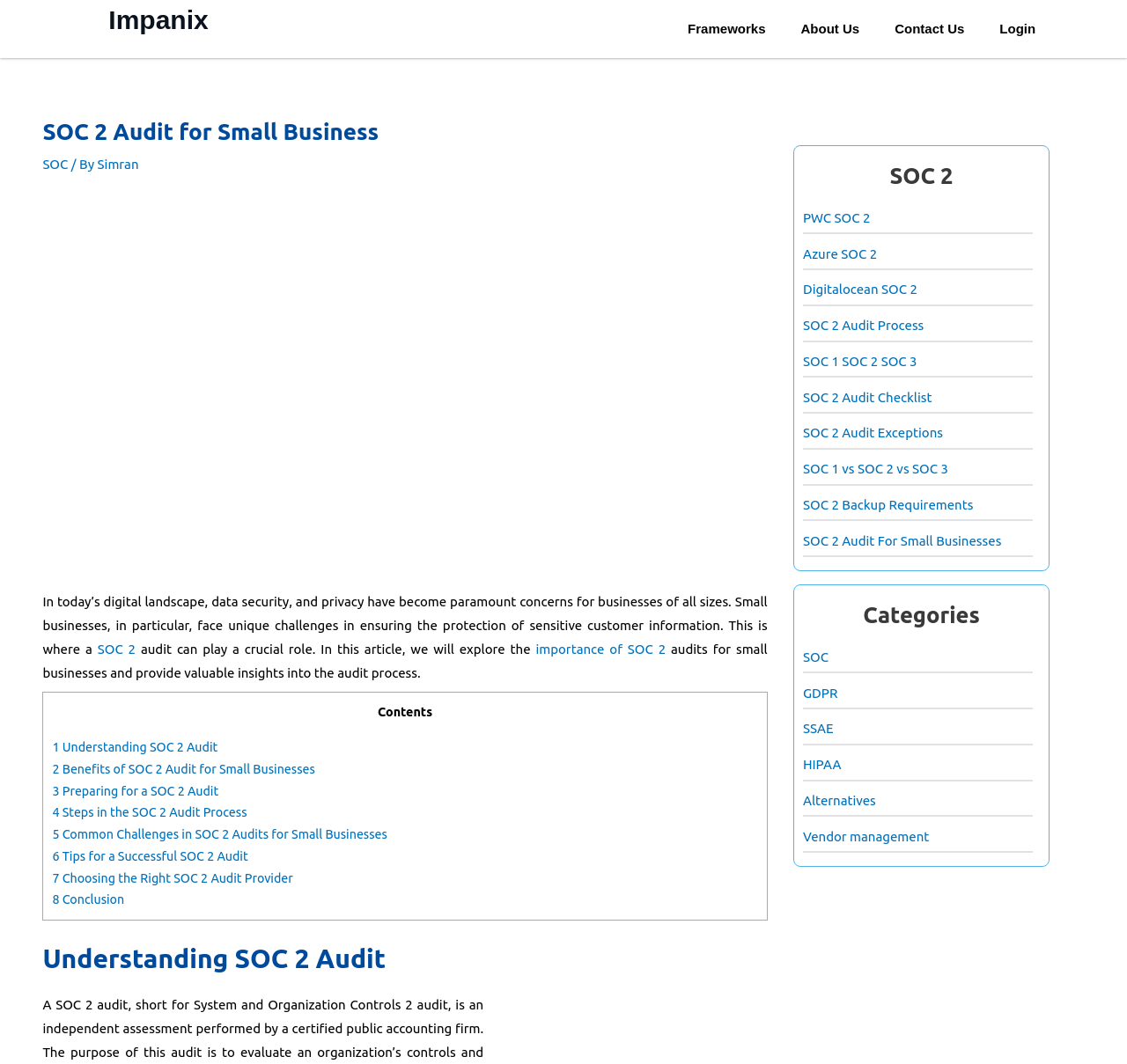Use a single word or phrase to respond to the question:
What is the purpose of a SOC 2 audit?

Data security and privacy